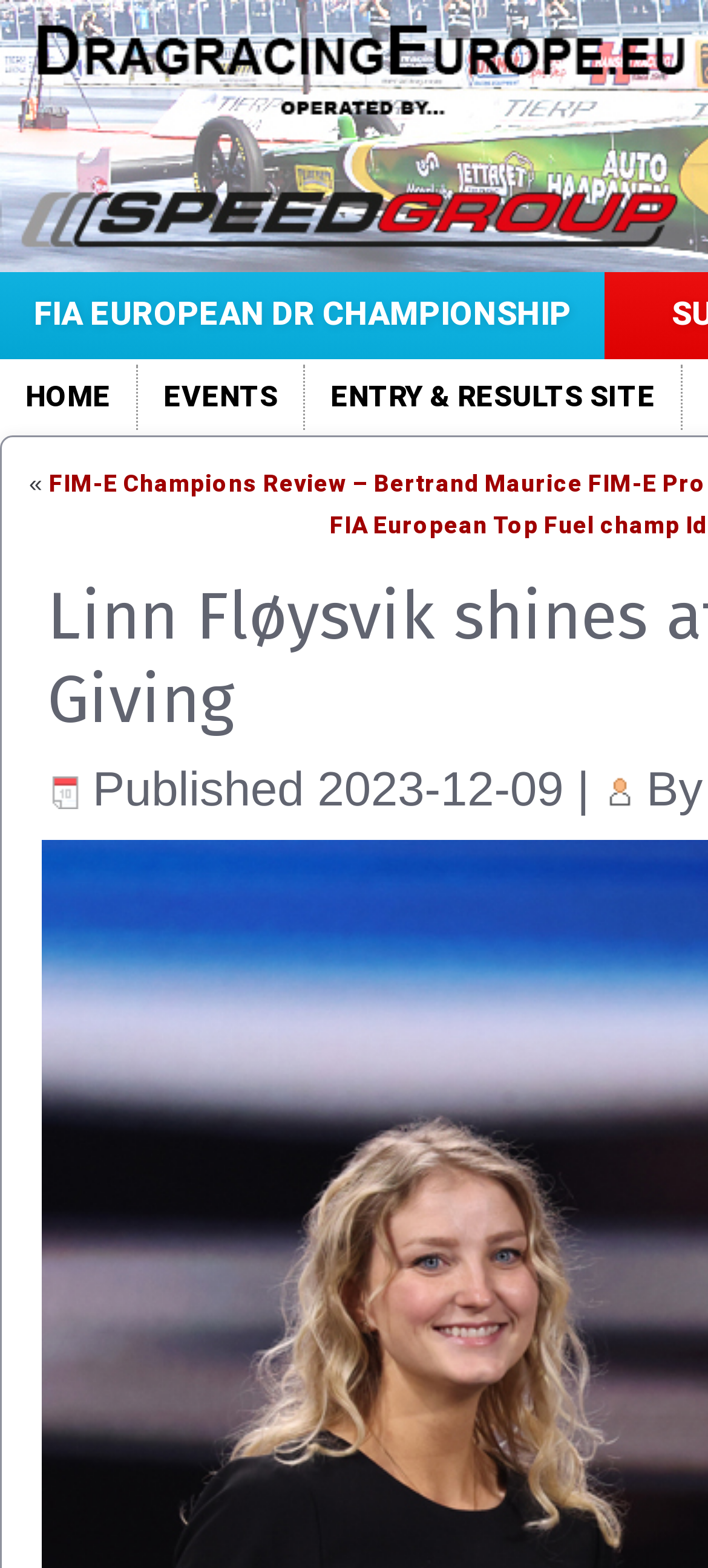For the element described, predict the bounding box coordinates as (top-left x, top-left y, bottom-right x, bottom-right y). All values should be between 0 and 1. Element description: FIA European DR Championship

[0.0, 0.174, 0.854, 0.229]